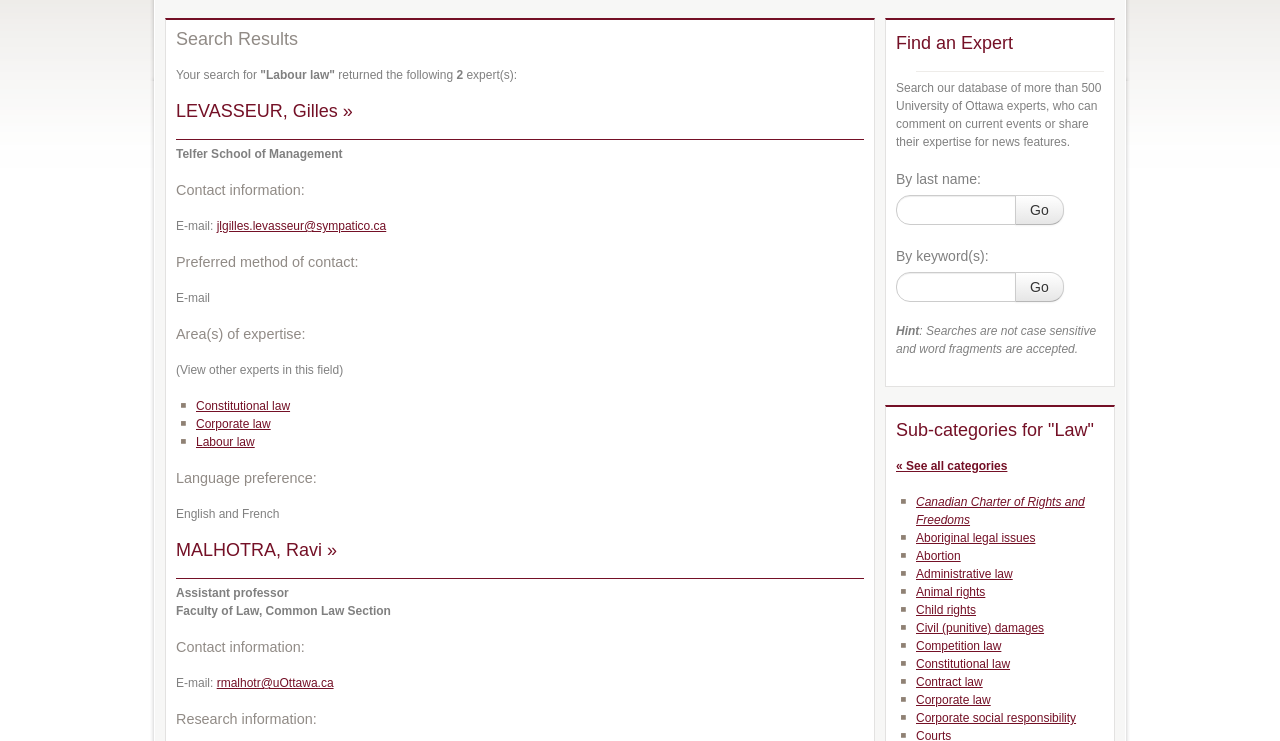Please provide the bounding box coordinates for the element that needs to be clicked to perform the instruction: "View expert profile of LEVASSEUR, Gilles". The coordinates must consist of four float numbers between 0 and 1, formatted as [left, top, right, bottom].

[0.138, 0.136, 0.276, 0.163]